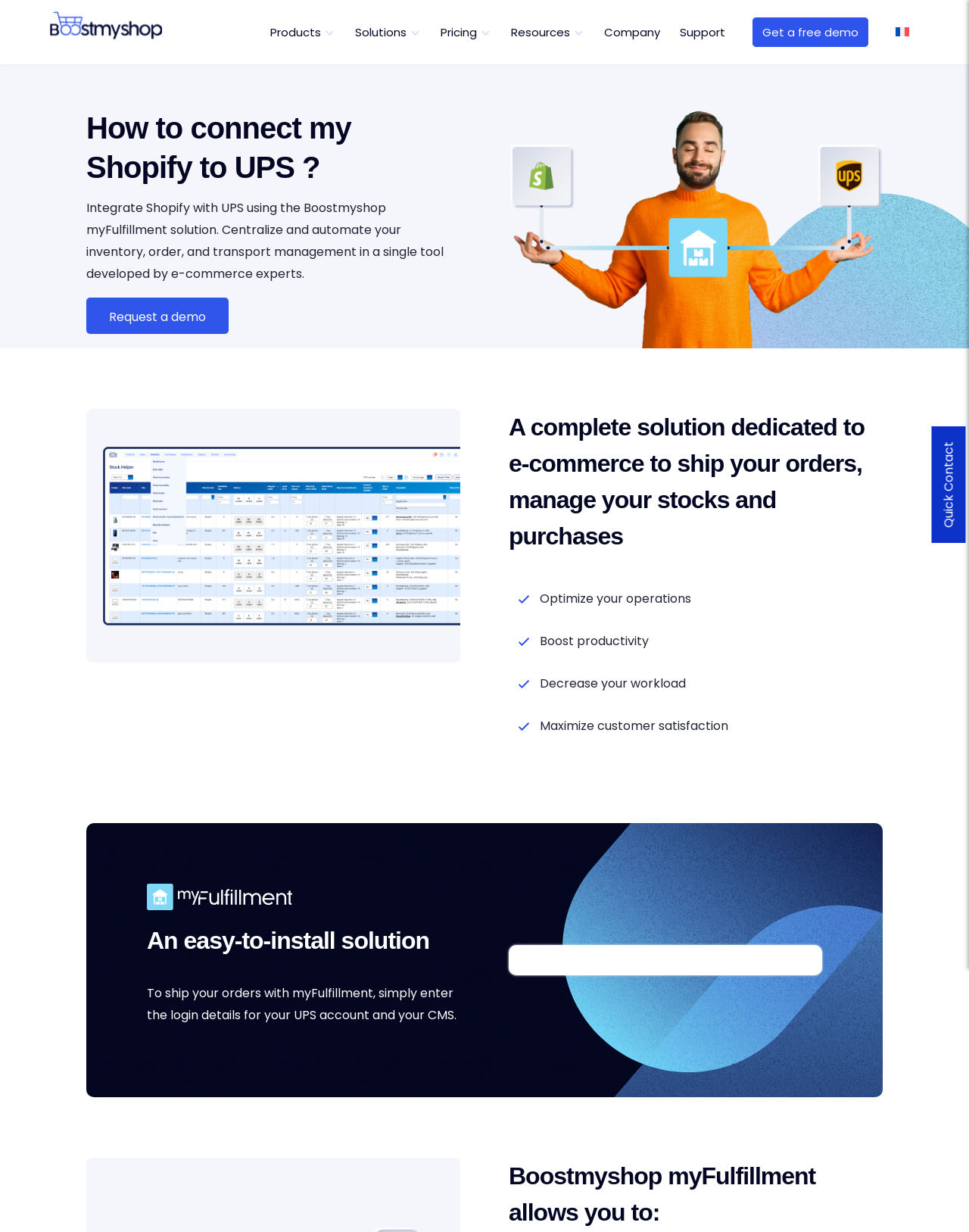How many menu items are available in the top navigation bar?
Please provide a detailed and comprehensive answer to the question.

The number of menu items is obtained by counting the menu items in the top navigation bar, which are 'Products', 'Solutions', 'Pricing', 'Resources', 'Company', 'Support', 'Get a free demo', and 'Français'.